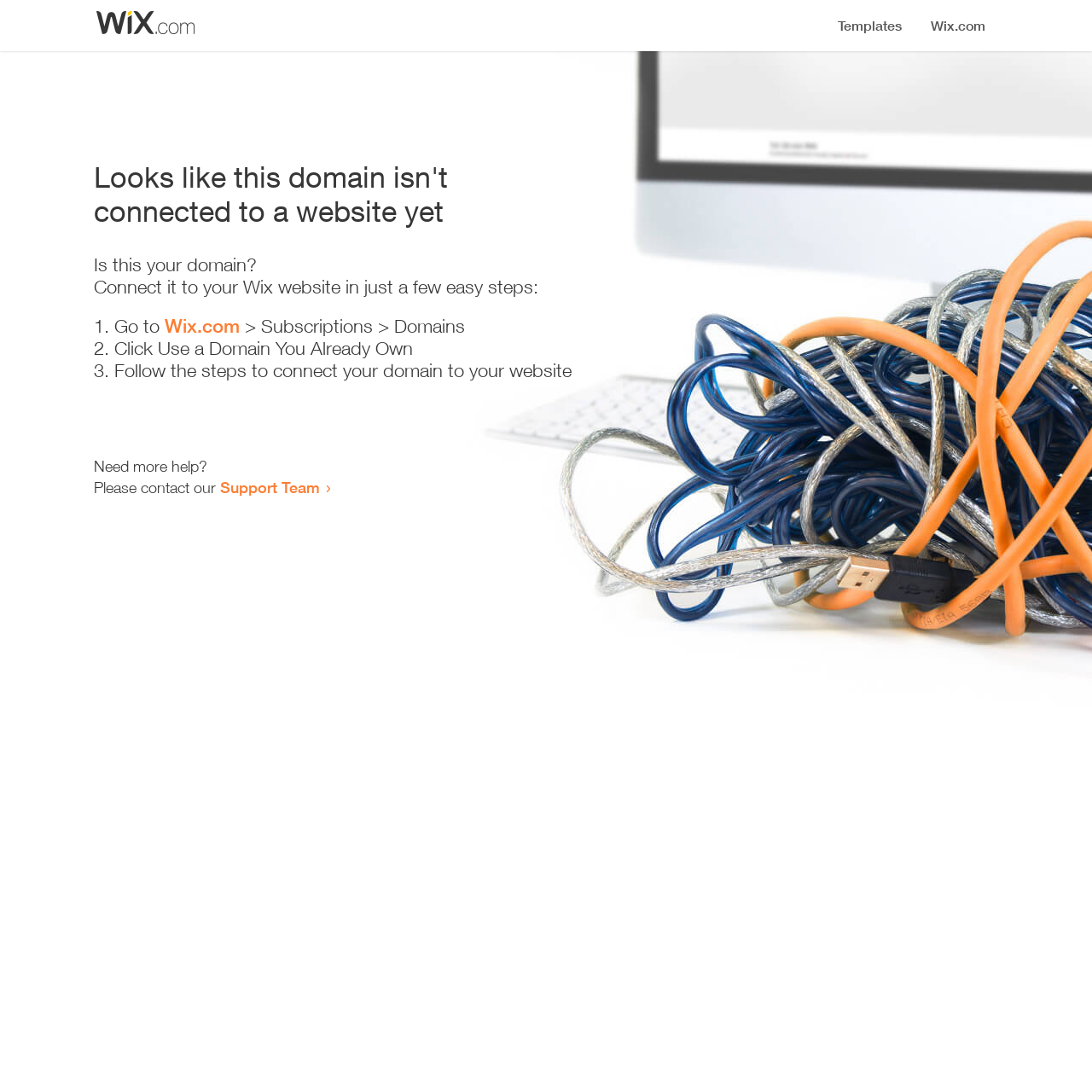Analyze and describe the webpage in a detailed narrative.

The webpage appears to be an error page, indicating that a domain is not connected to a website yet. At the top, there is a small image, likely a logo or icon. Below the image, a prominent heading reads "Looks like this domain isn't connected to a website yet". 

Underneath the heading, a series of instructions are provided to connect the domain to a Wix website. The instructions are divided into three steps, each marked with a numbered list marker (1., 2., and 3.). The first step involves going to Wix.com, followed by navigating to the Subscriptions and Domains section. The second step is to click "Use a Domain You Already Own", and the third step is to follow the instructions to connect the domain to the website.

Below the instructions, there is a message asking if the user needs more help, followed by an invitation to contact the Support Team via a link. The overall layout is simple and easy to follow, with clear headings and concise text guiding the user through the process of connecting their domain to a website.